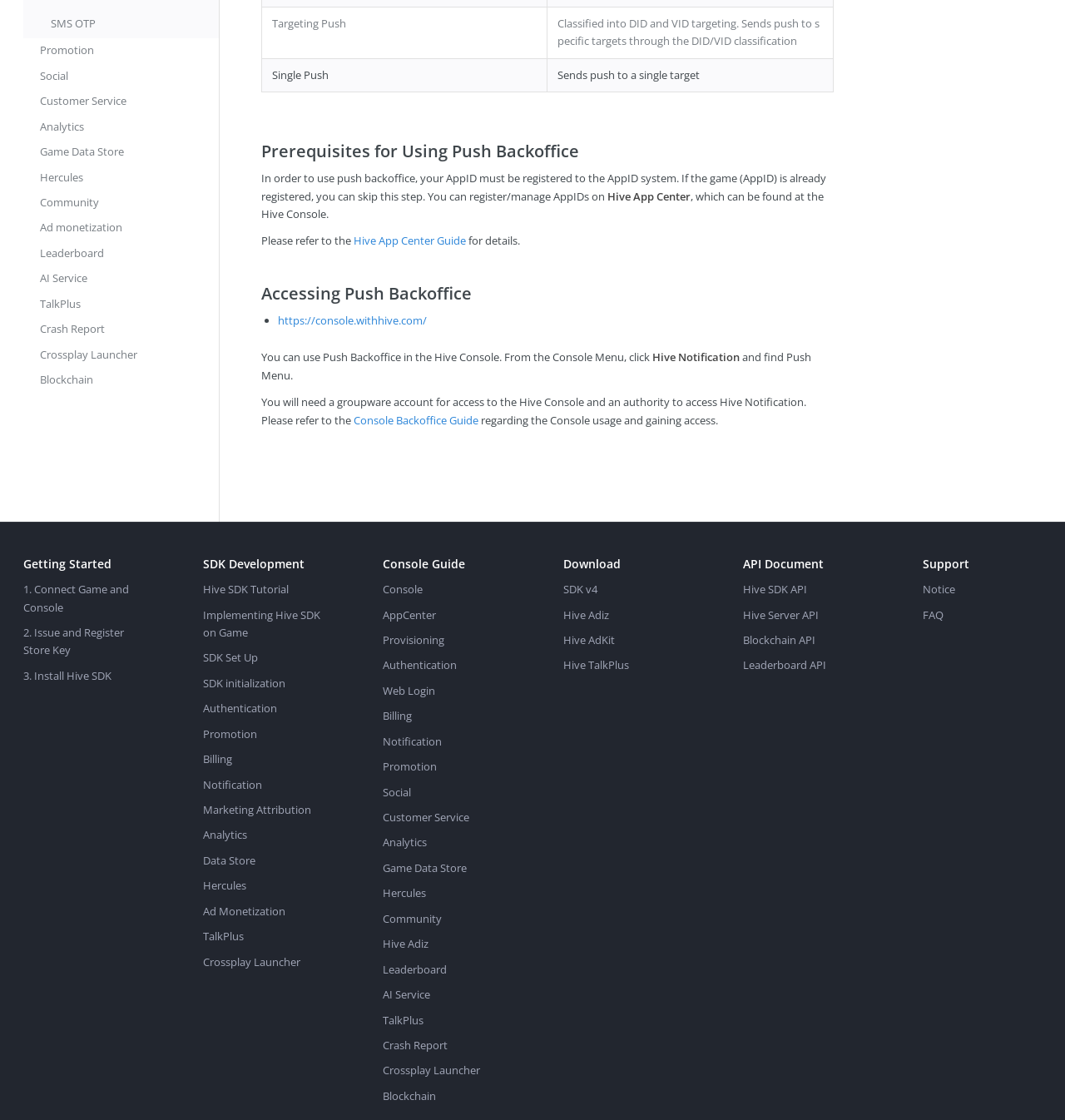Provide the bounding box coordinates of the HTML element described by the text: "Implementing Hive SDK on Game". The coordinates should be in the format [left, top, right, bottom] with values between 0 and 1.

[0.191, 0.538, 0.302, 0.577]